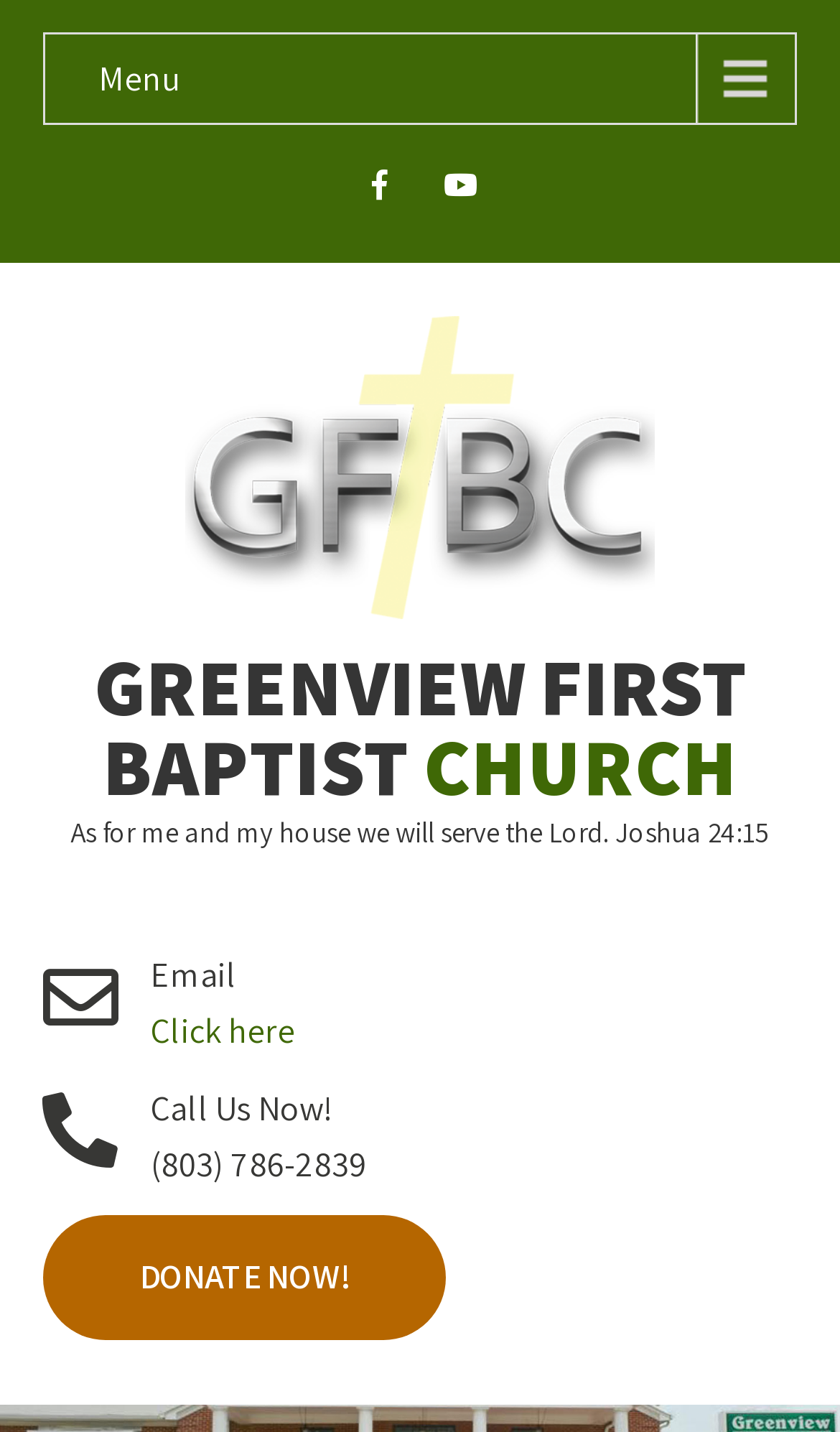Given the webpage screenshot, identify the bounding box of the UI element that matches this description: "parent_node: GREENVIEW FIRST BAPTIST CHURCH".

[0.22, 0.415, 0.78, 0.447]